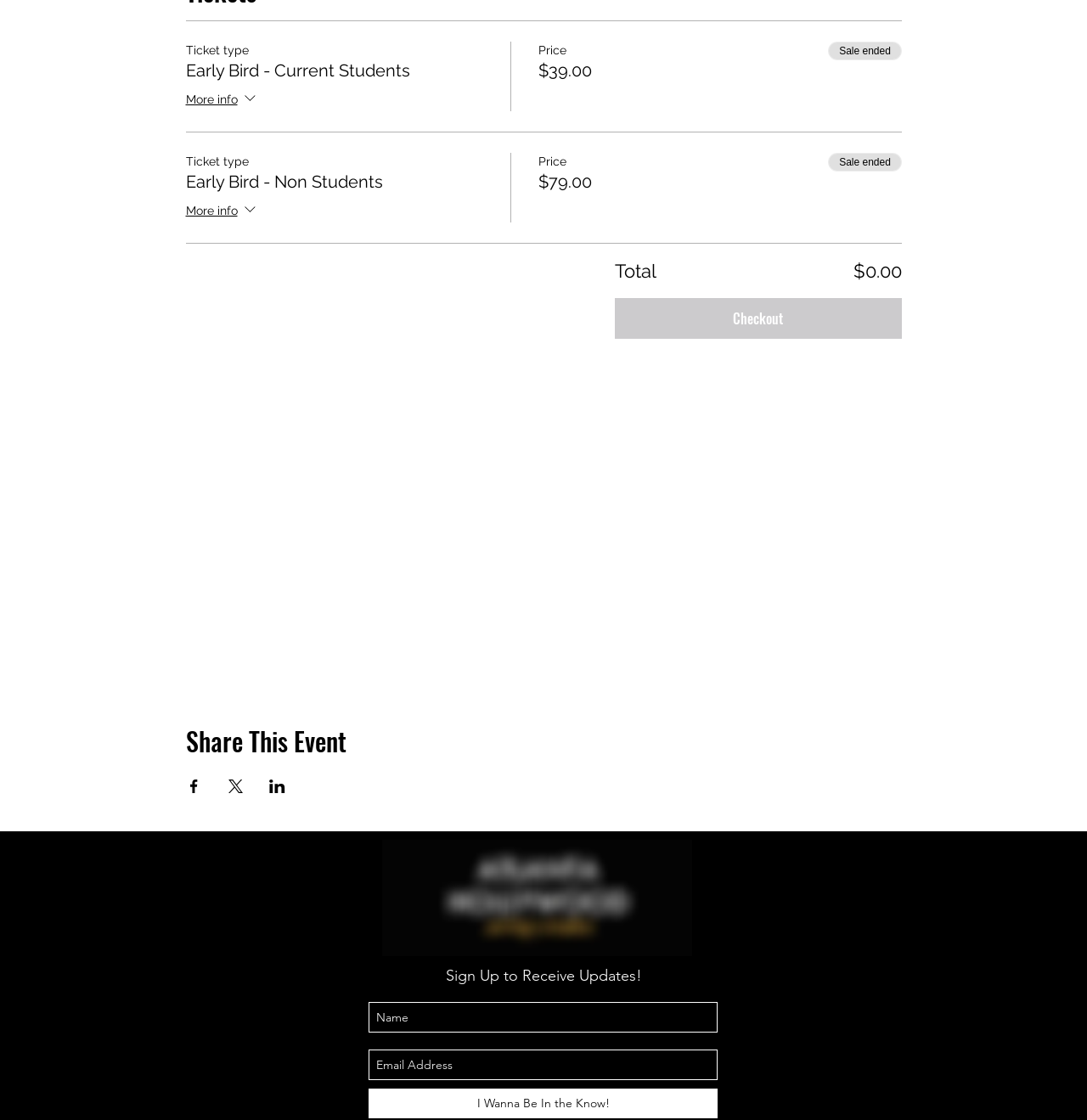Determine the bounding box coordinates for the clickable element required to fulfill the instruction: "Click the 'Checkout' button". Provide the coordinates as four float numbers between 0 and 1, i.e., [left, top, right, bottom].

[0.566, 0.266, 0.829, 0.303]